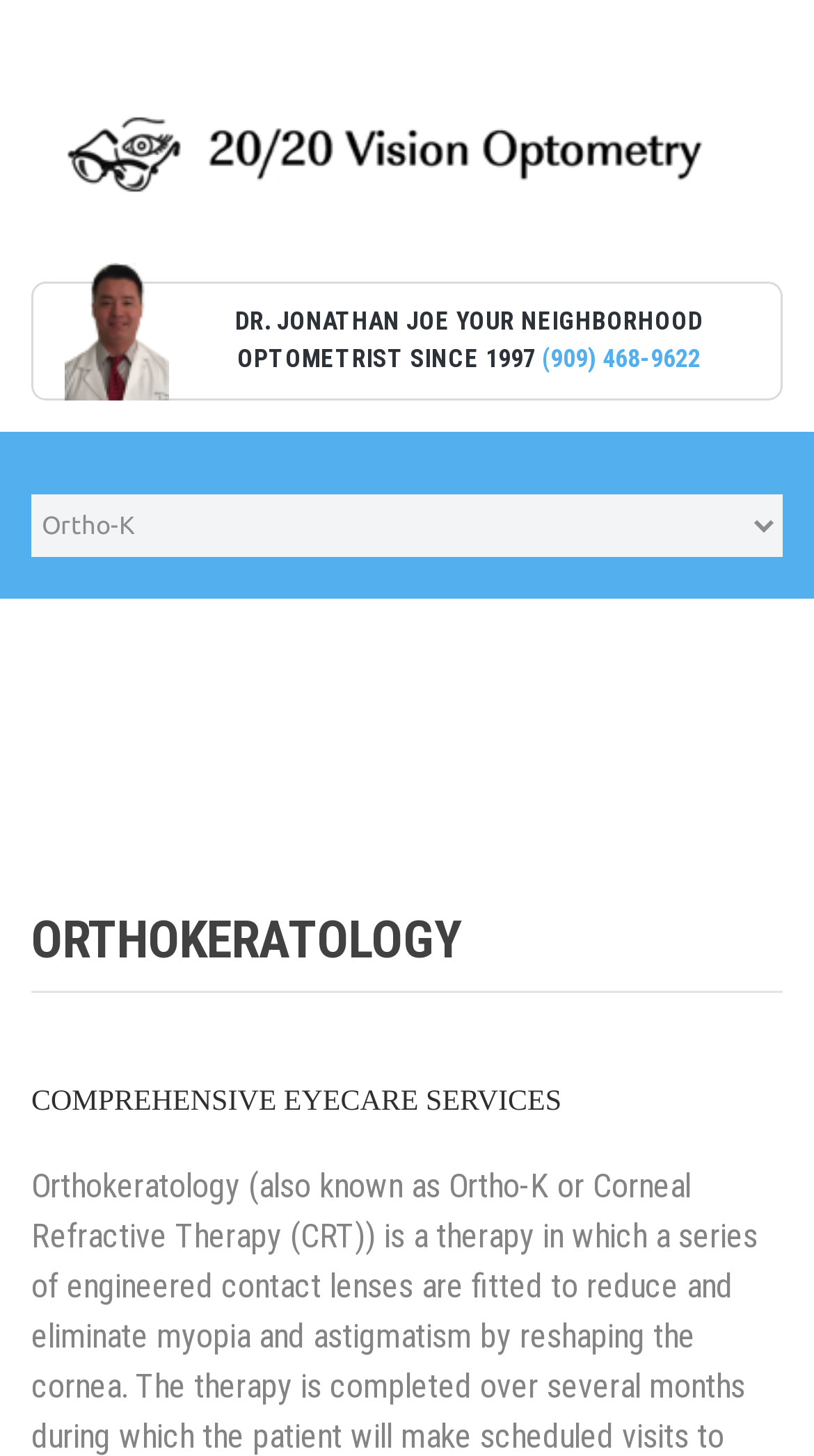Describe all the visual and textual components of the webpage comprehensively.

The webpage is about 20/20 Vision Optometry, an optometrist service. At the top left corner, there is a logo image with a link, which is the main logo of the optometry service. Below the logo, there are three lines of text: "DR. JONATHAN JOE", "YOUR NEIGHBORHOOD OPTOMETRIST SINCE 1997", and "(909) 468-9622", which are likely the doctor's name, a brief description of the service, and the contact phone number, respectively. 

To the right of the logo, there is a combobox, which is not expanded. 

Below these elements, there are two headings: "ORTHOKERATOLOGY" and "COMPREHENSIVE EYECARE SERVICES", which are likely the main services provided by the optometry.